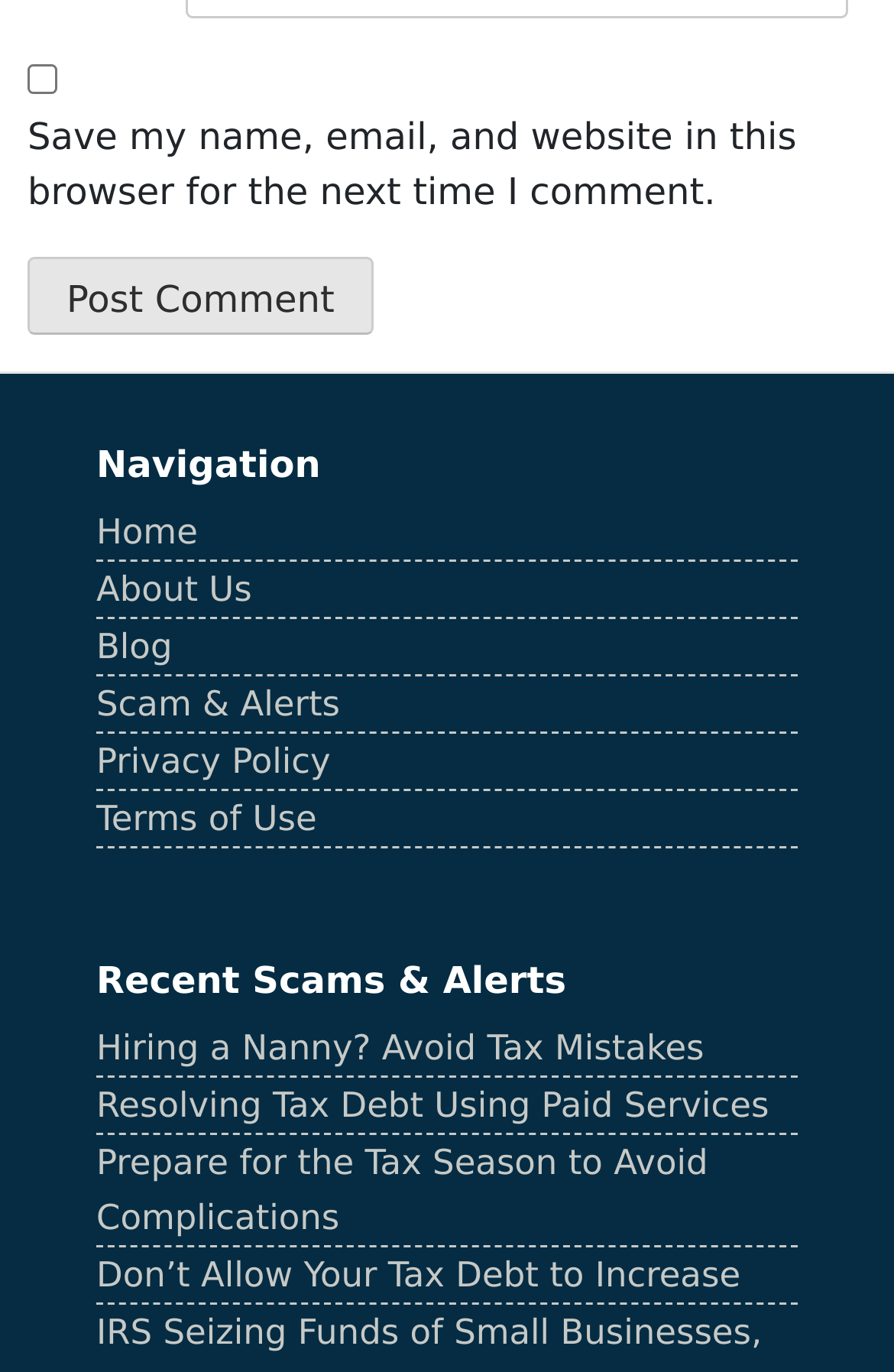How many navigation links are there?
Refer to the image and provide a concise answer in one word or phrase.

6